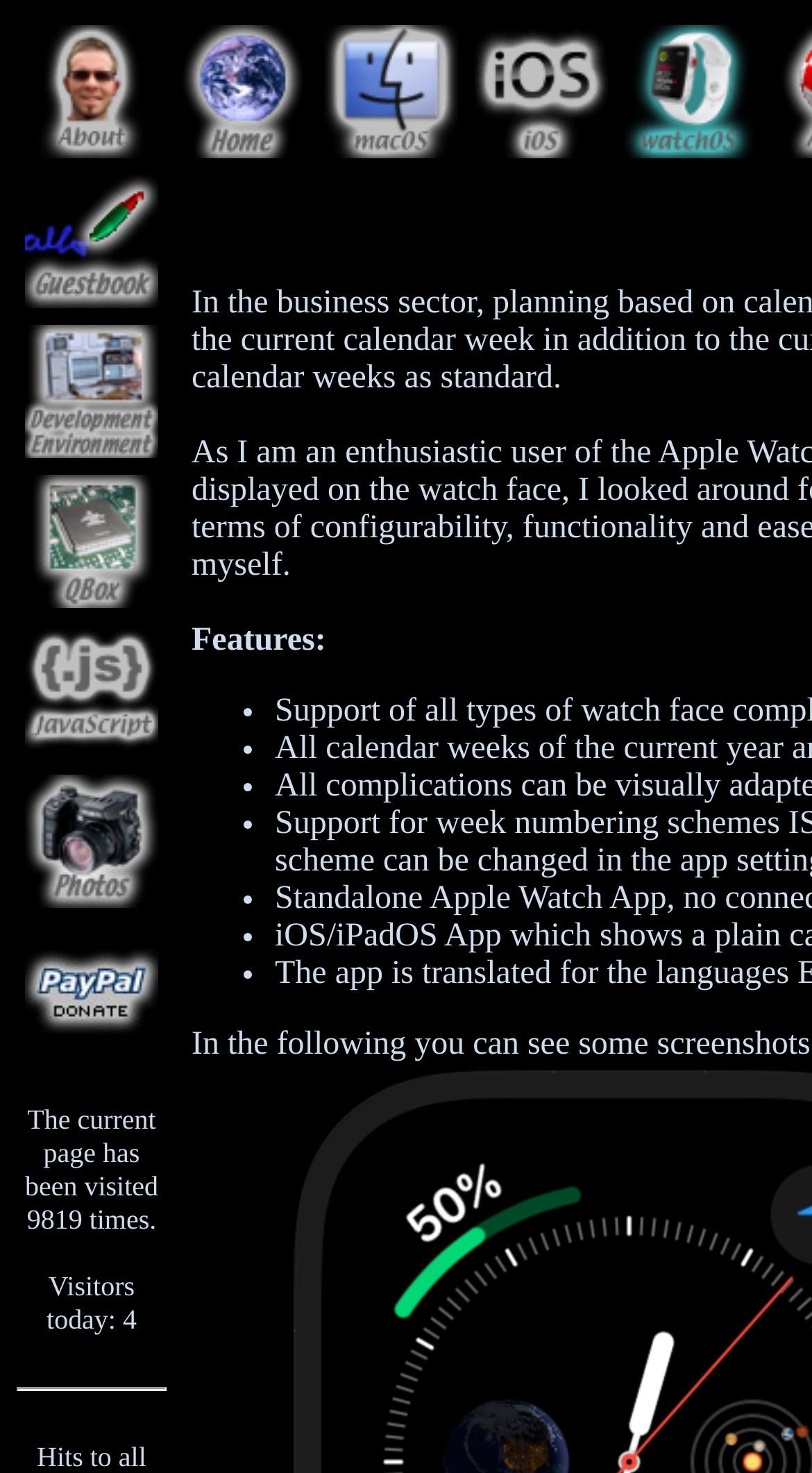Please find the bounding box coordinates of the section that needs to be clicked to achieve this instruction: "go to the devenvironment page".

[0.031, 0.293, 0.195, 0.317]